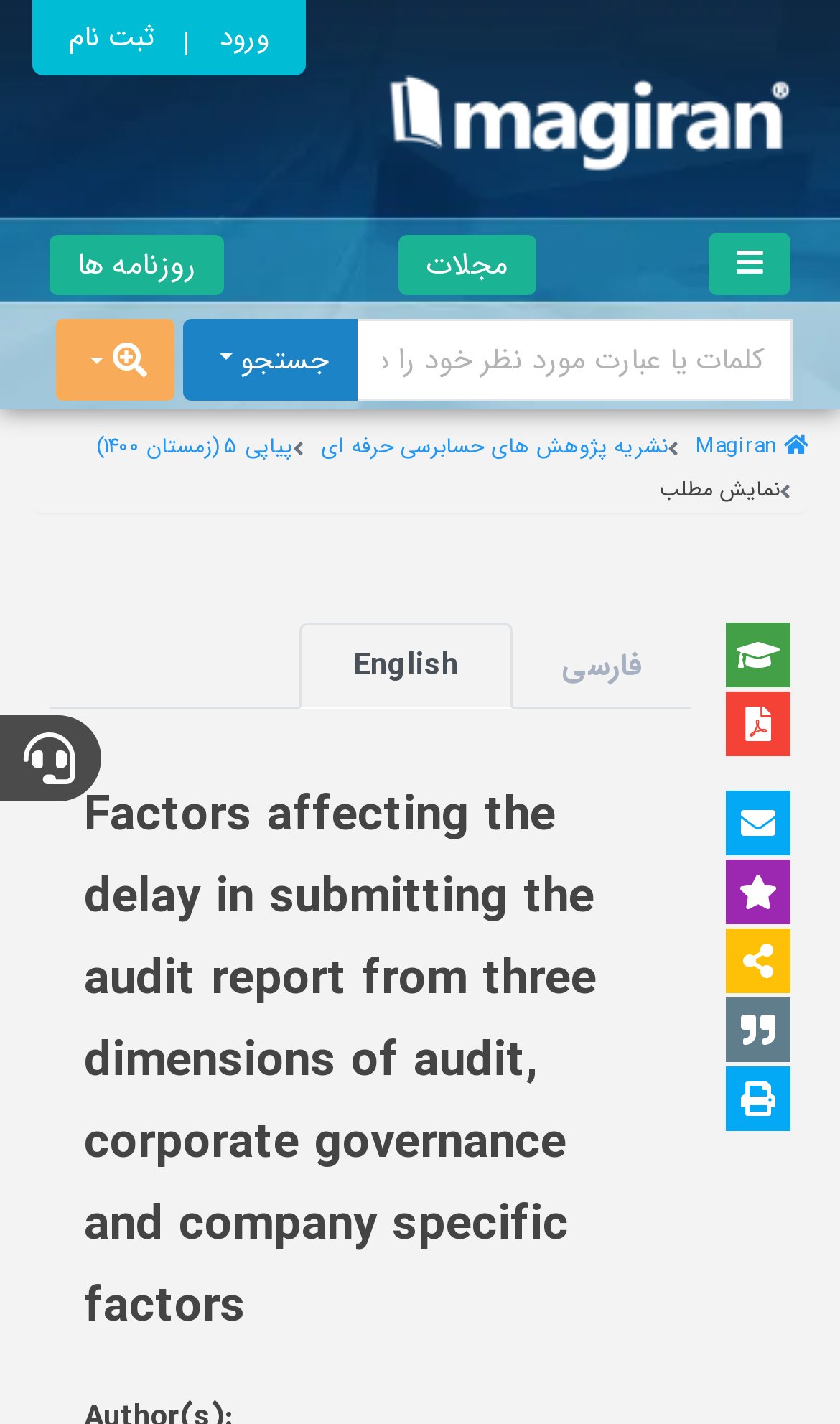Determine the bounding box of the UI element mentioned here: "مجلات". The coordinates must be in the format [left, top, right, bottom] with values ranging from 0 to 1.

[0.473, 0.164, 0.637, 0.207]